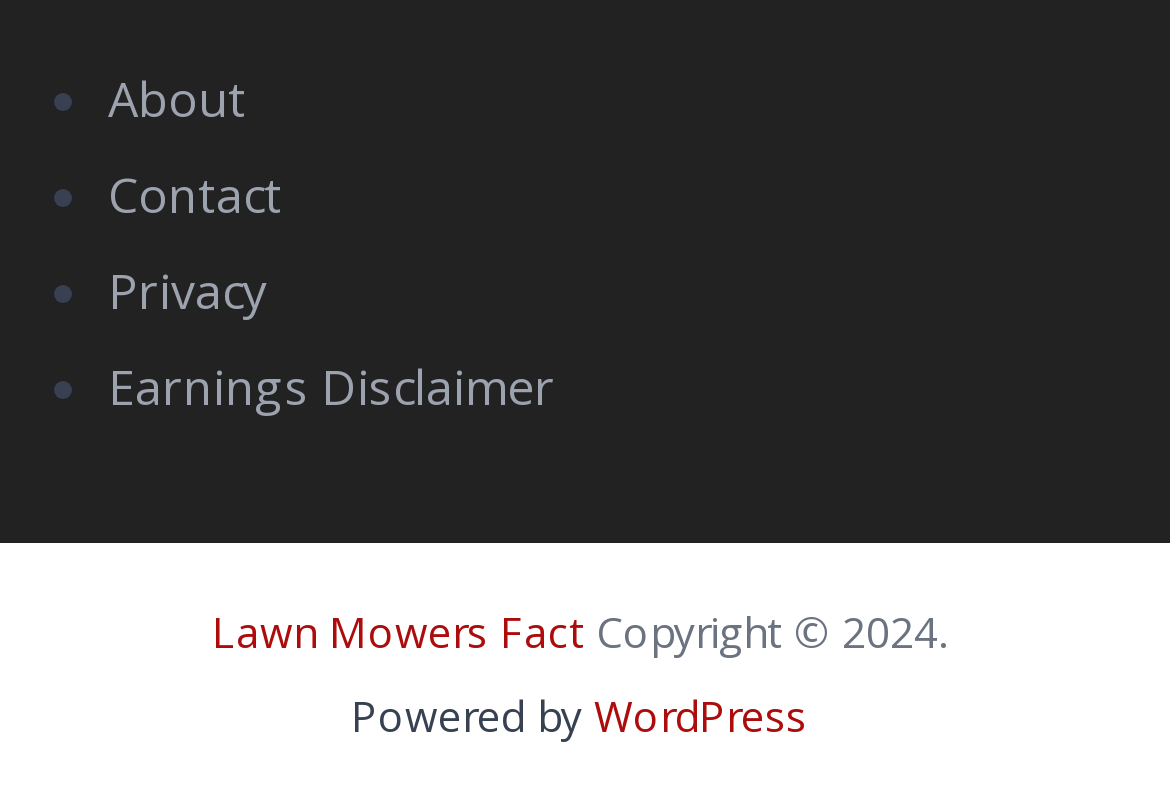Identify the bounding box for the UI element specified in this description: "Lawn Mowers Fact". The coordinates must be four float numbers between 0 and 1, formatted as [left, top, right, bottom].

[0.041, 0.091, 0.61, 0.214]